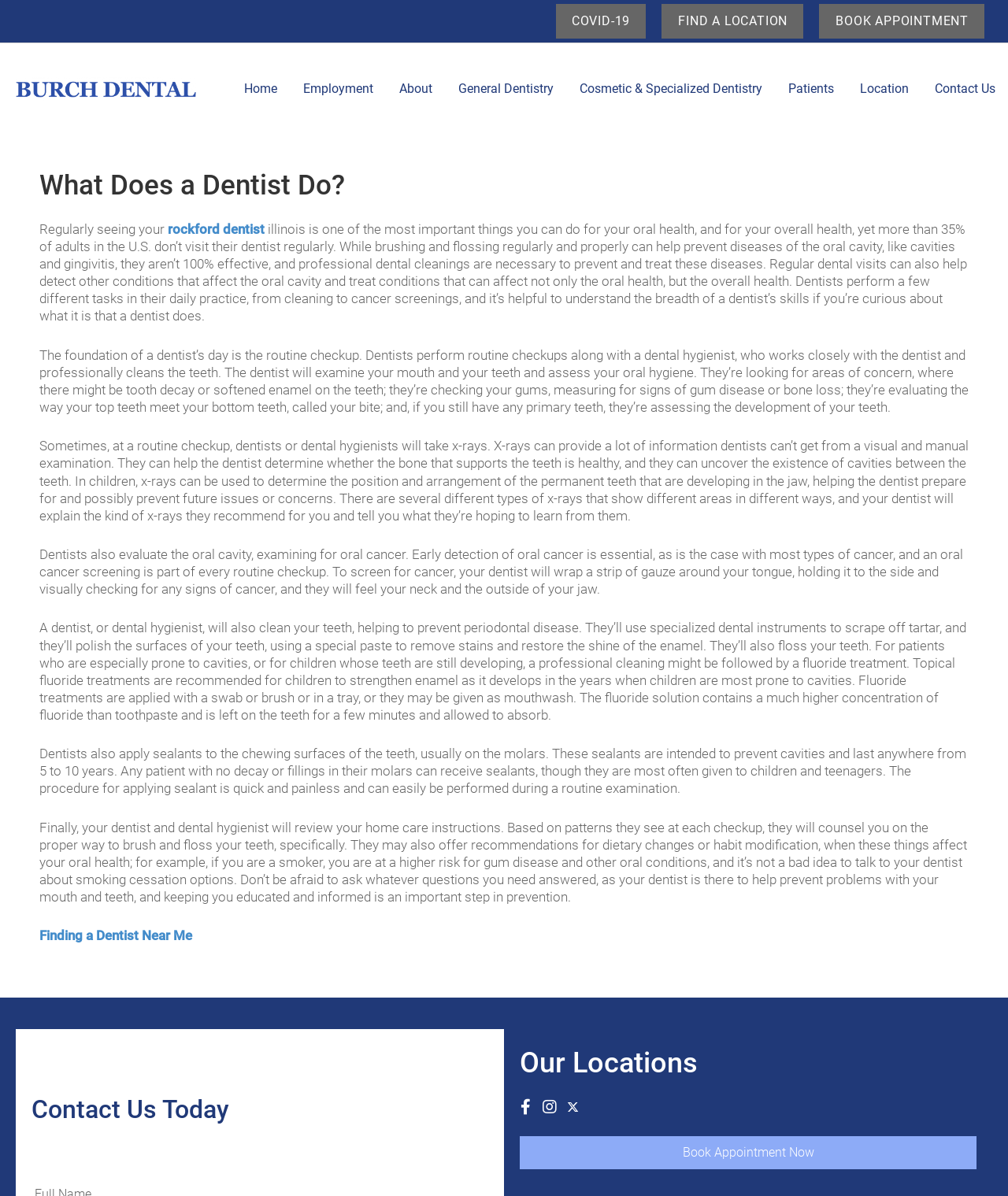Please locate the bounding box coordinates of the region I need to click to follow this instruction: "View About this website".

None